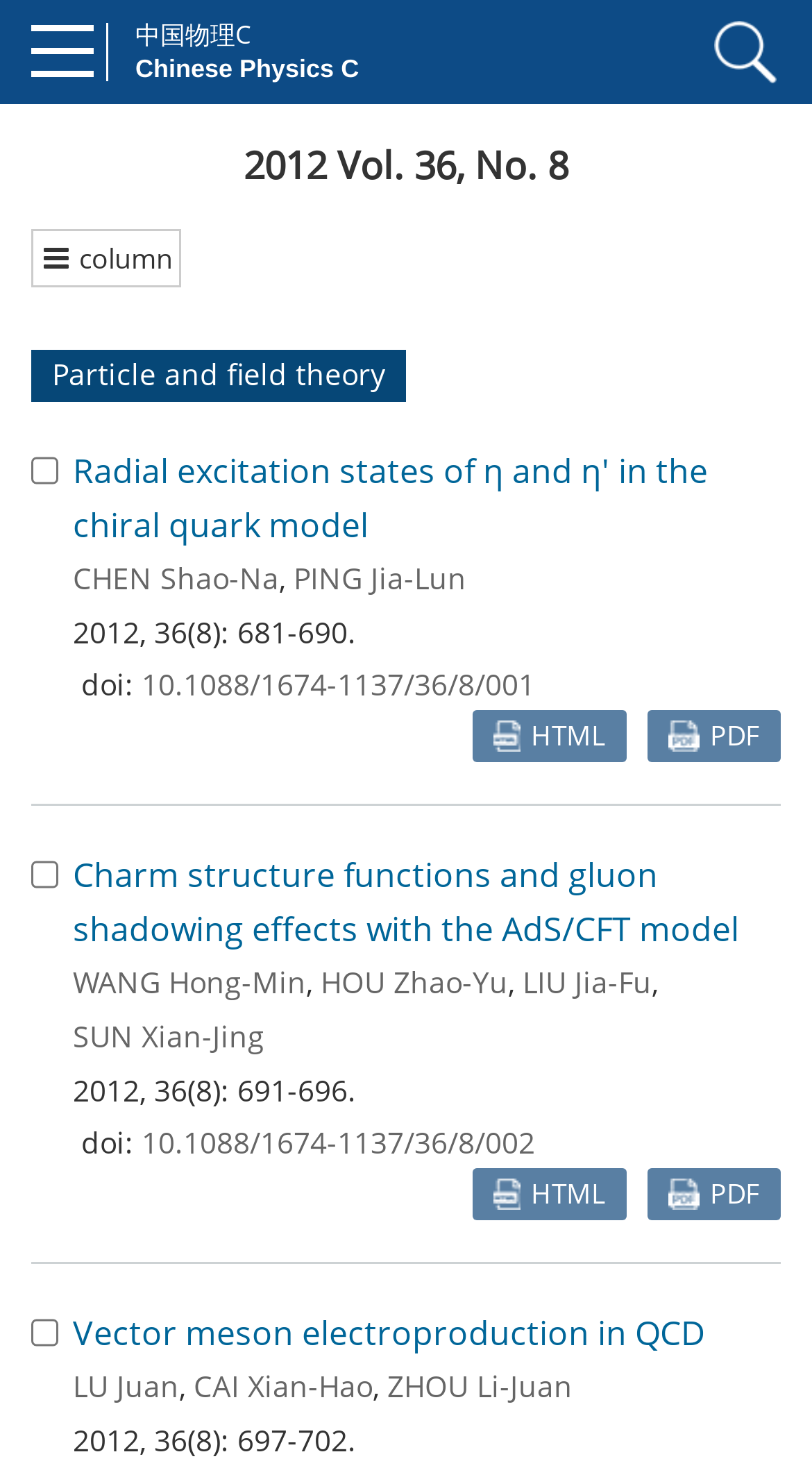Based on the image, provide a detailed response to the question:
Who is the author of the second article?

I looked at the author links of the second article and found that the authors are WANG Hong-Min, HOU Zhao-Yu, and LIU Jia-Fu.